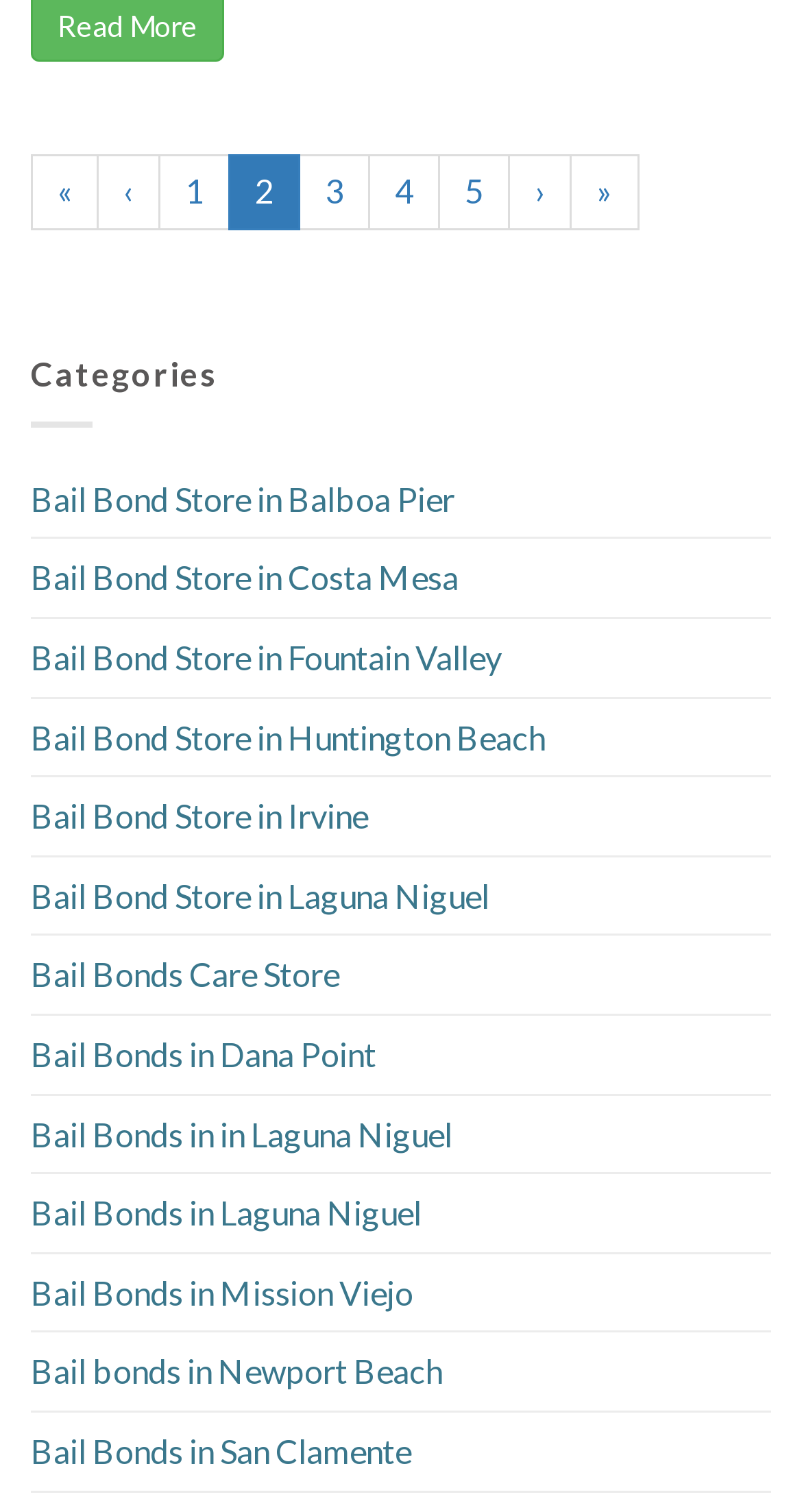Identify the bounding box coordinates for the element you need to click to achieve the following task: "go to next page". Provide the bounding box coordinates as four float numbers between 0 and 1, in the form [left, top, right, bottom].

[0.71, 0.102, 0.797, 0.152]